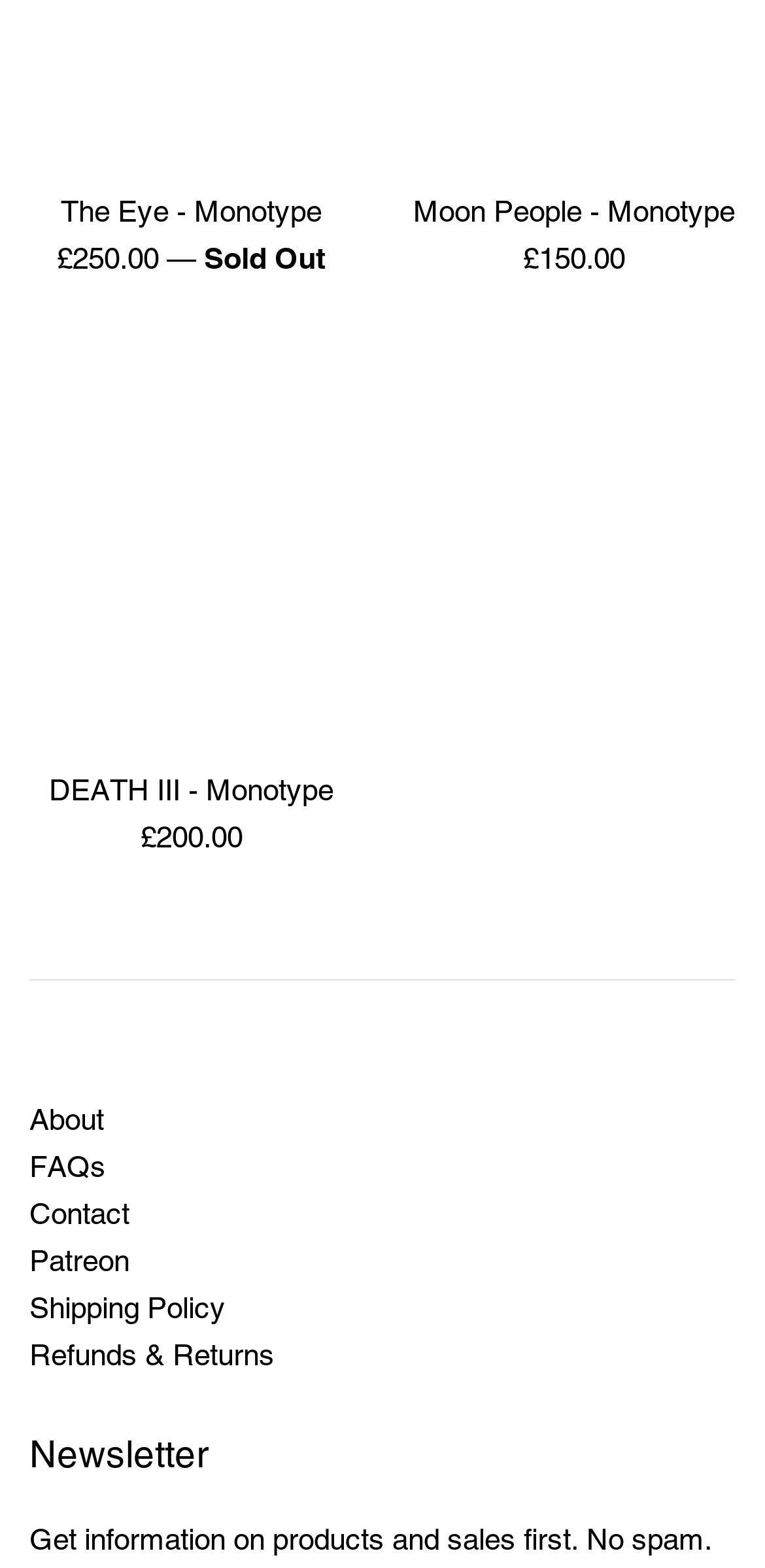Give the bounding box coordinates for this UI element: "title="DEATH III - Monotype"". The coordinates should be four float numbers between 0 and 1, arranged as [left, top, right, bottom].

[0.038, 0.216, 0.462, 0.474]